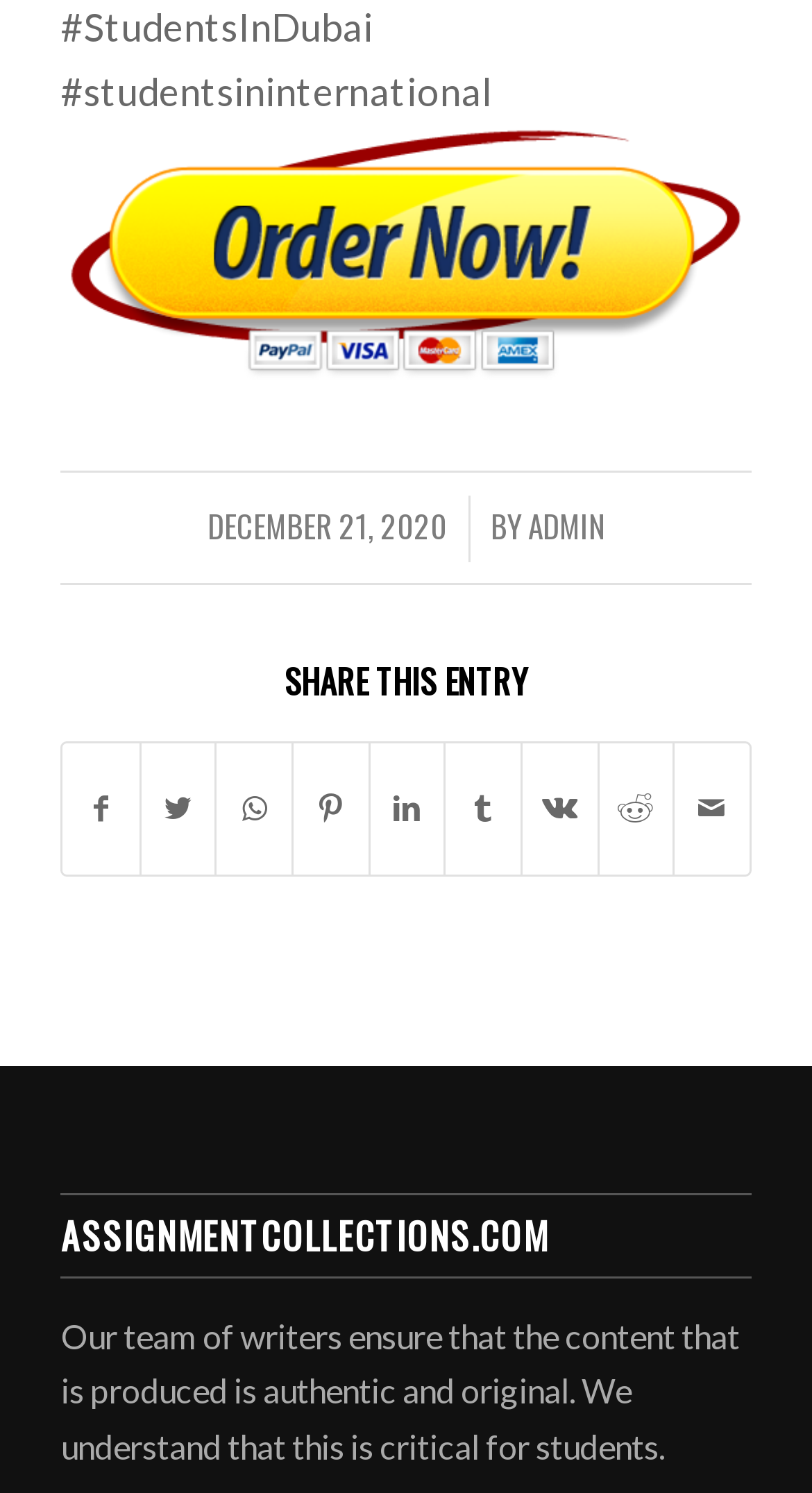Please identify the coordinates of the bounding box for the clickable region that will accomplish this instruction: "Click on the 'ADMIN' link".

[0.65, 0.337, 0.745, 0.367]